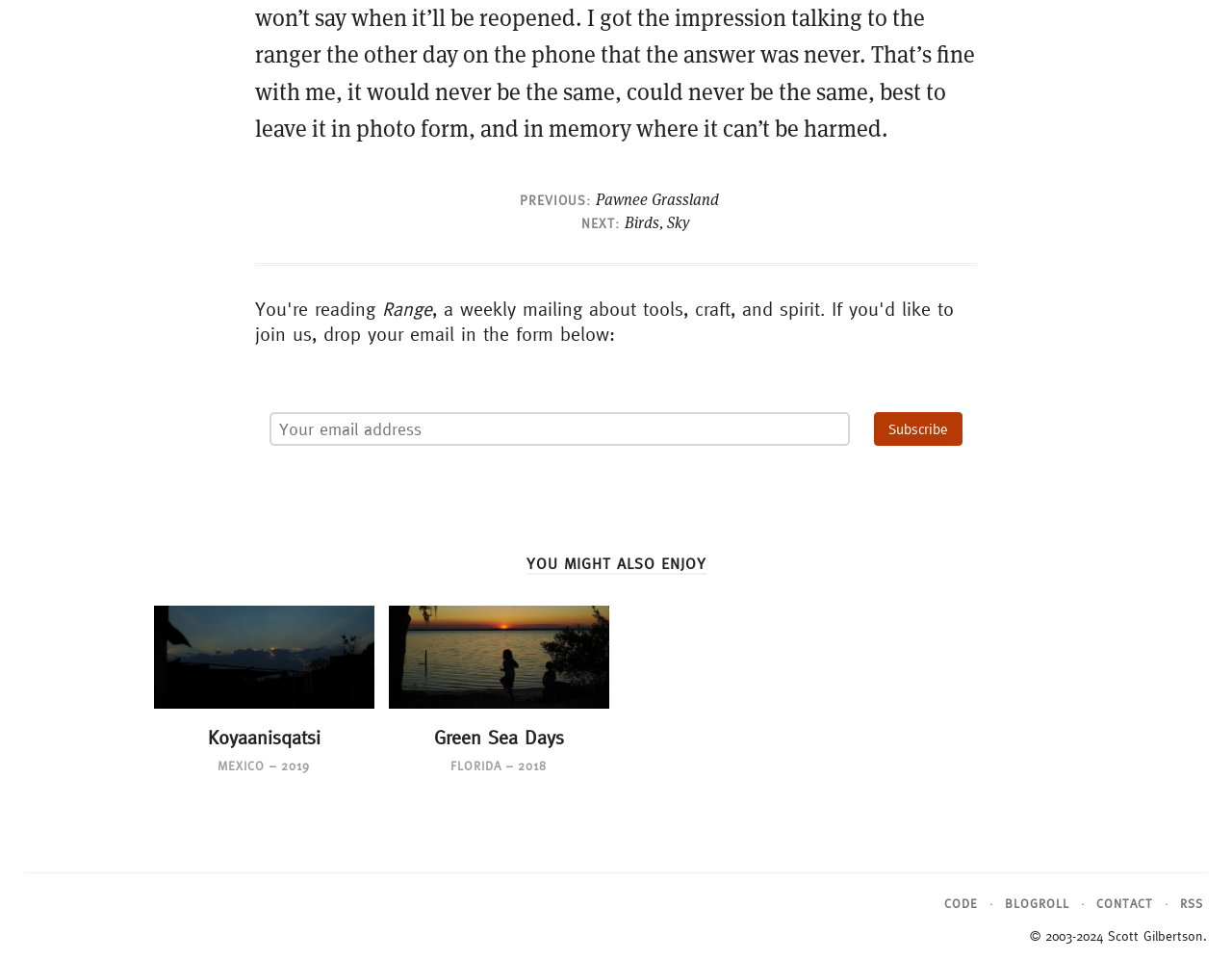Pinpoint the bounding box coordinates of the clickable area necessary to execute the following instruction: "Click on the 'Pawnee Grassland' link". The coordinates should be given as four float numbers between 0 and 1, namely [left, top, right, bottom].

[0.483, 0.198, 0.583, 0.219]